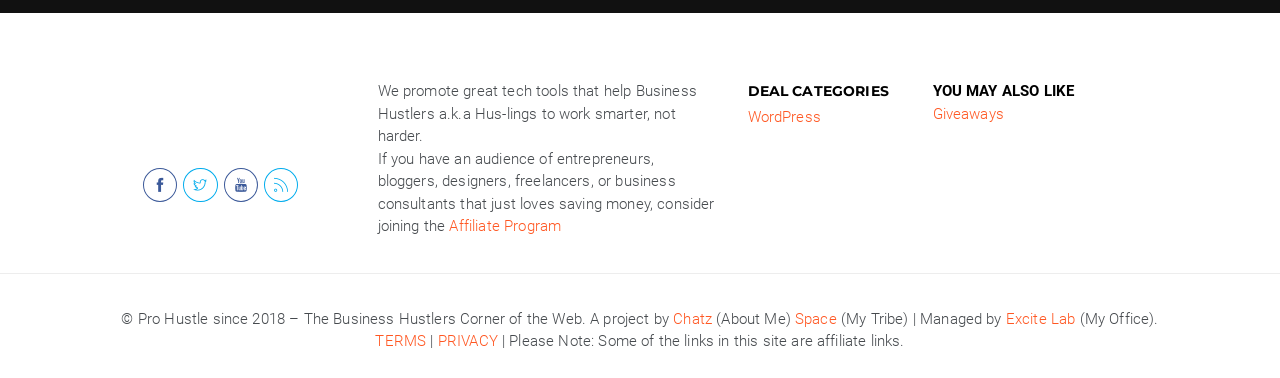Refer to the element description Excite Lab and identify the corresponding bounding box in the screenshot. Format the coordinates as (top-left x, top-left y, bottom-right x, bottom-right y) with values in the range of 0 to 1.

[0.786, 0.82, 0.84, 0.867]